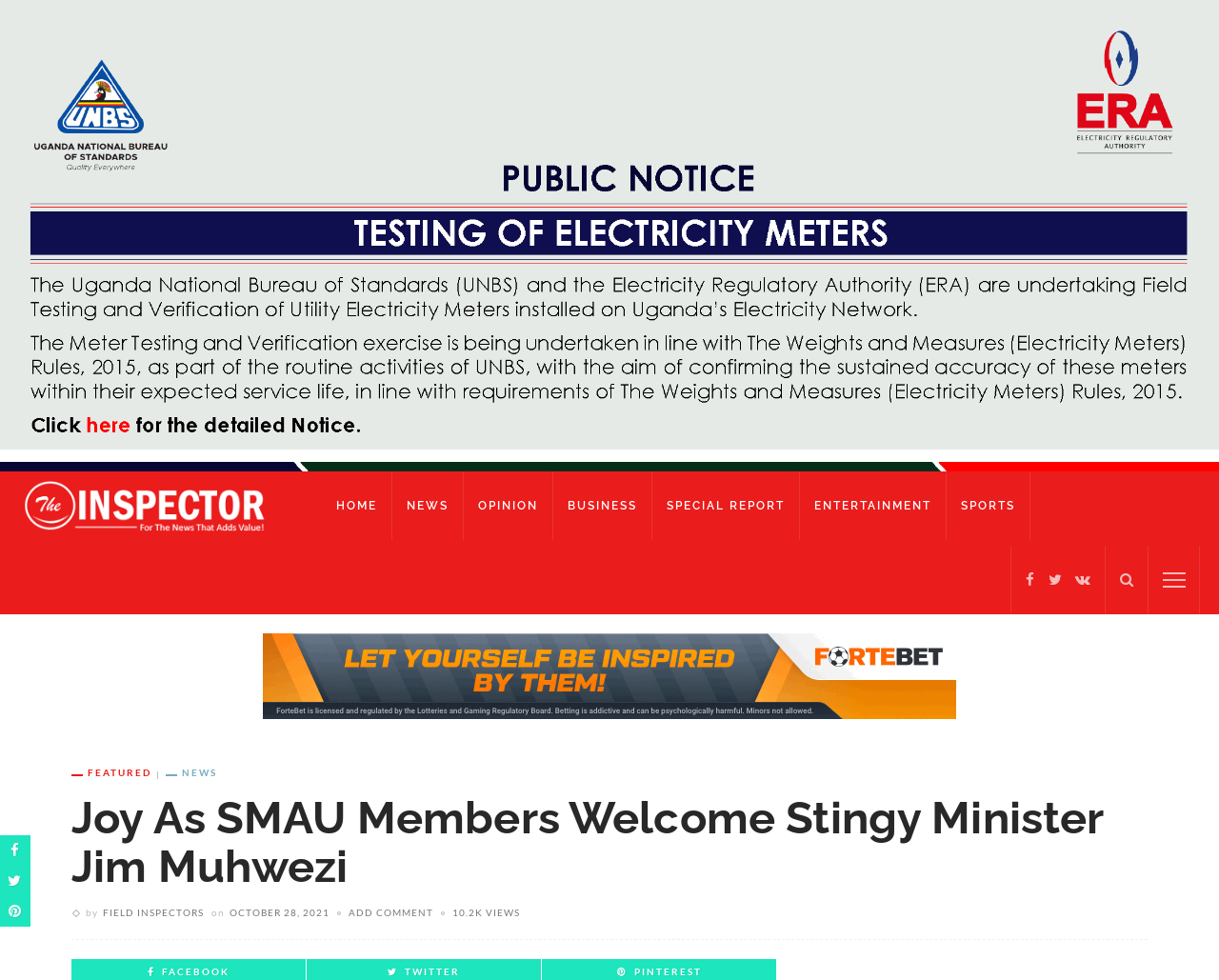Determine the bounding box coordinates of the clickable element to achieve the following action: 'Click on the ADD COMMENT link'. Provide the coordinates as four float values between 0 and 1, formatted as [left, top, right, bottom].

[0.286, 0.925, 0.355, 0.937]